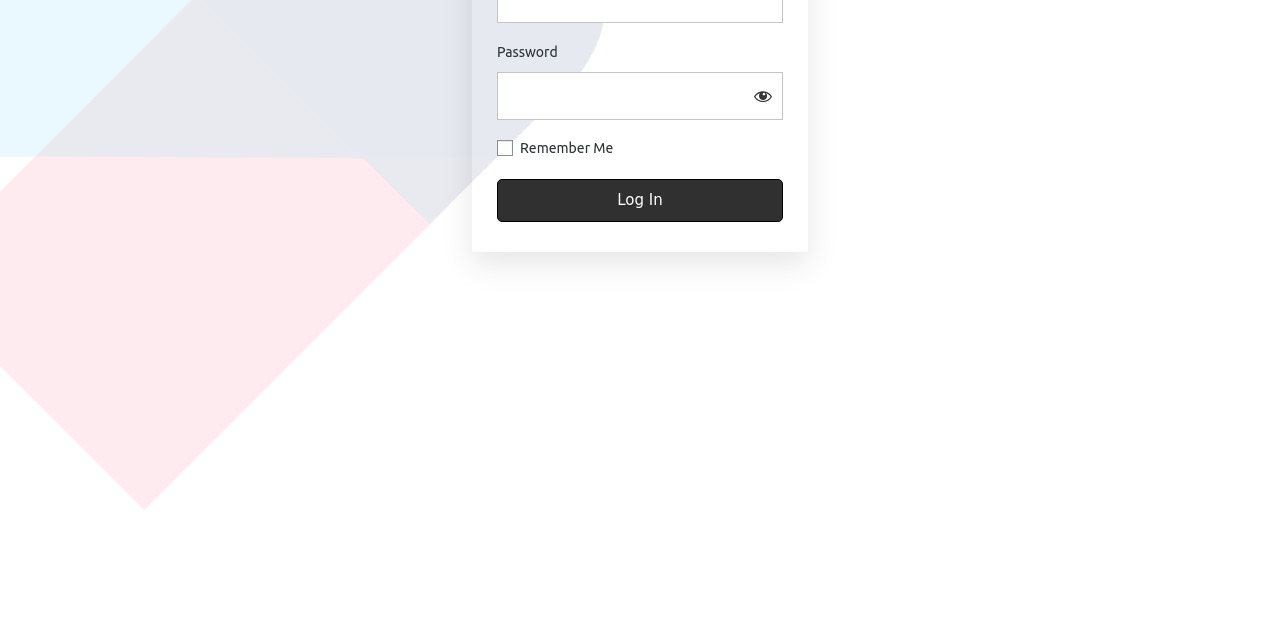Please provide the bounding box coordinates in the format (top-left x, top-left y, bottom-right x, bottom-right y). Remember, all values are floating point numbers between 0 and 1. What is the bounding box coordinate of the region described as: name="wp-submit" value="Log In"

[0.388, 0.28, 0.612, 0.347]